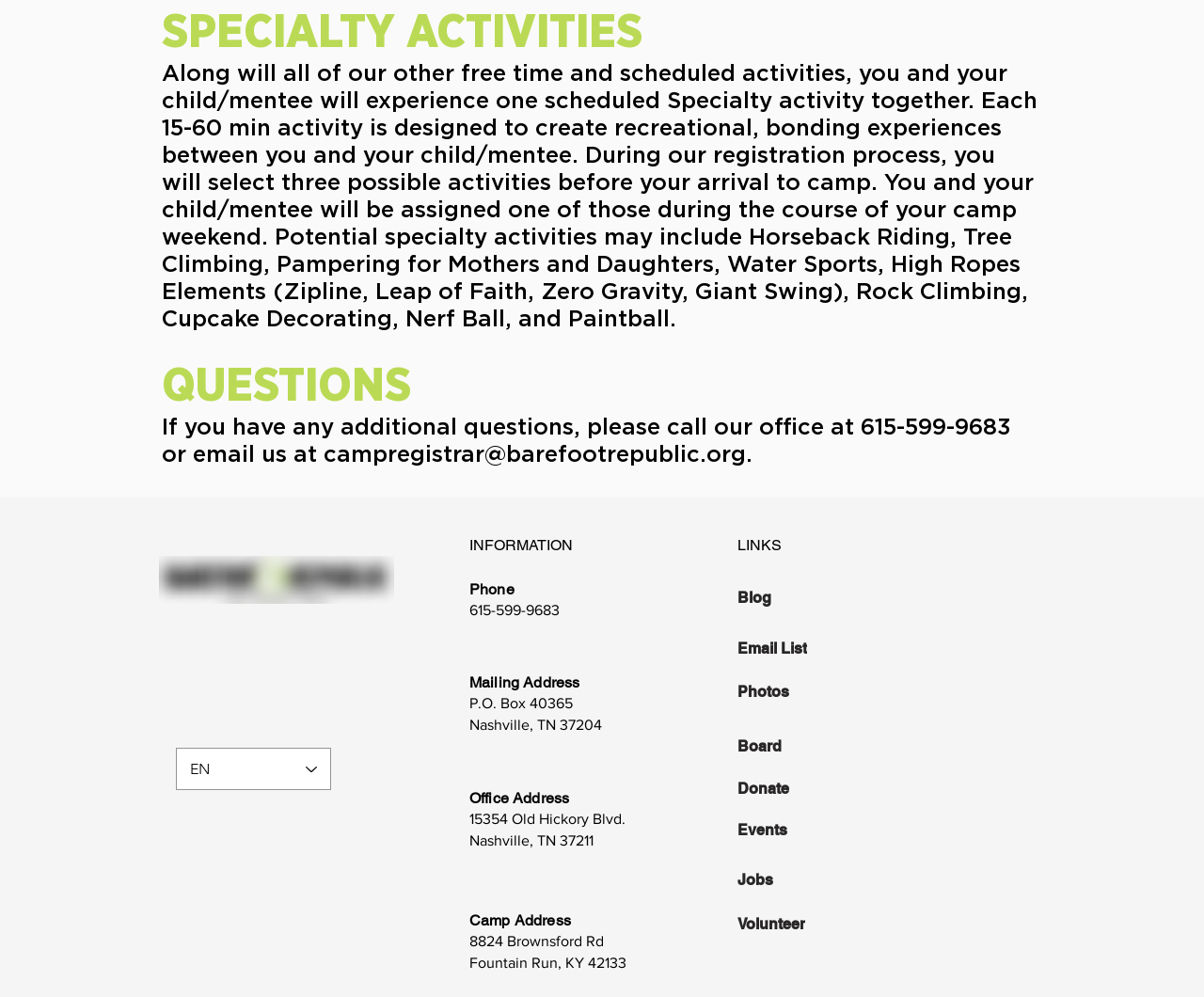Analyze the image and deliver a detailed answer to the question: What is the address of the camp?

The camp address can be found in the 'INFORMATION' section, where it is listed as 'Camp Address' with the address 8824 Brownsford Rd, Fountain Run, KY 42133.